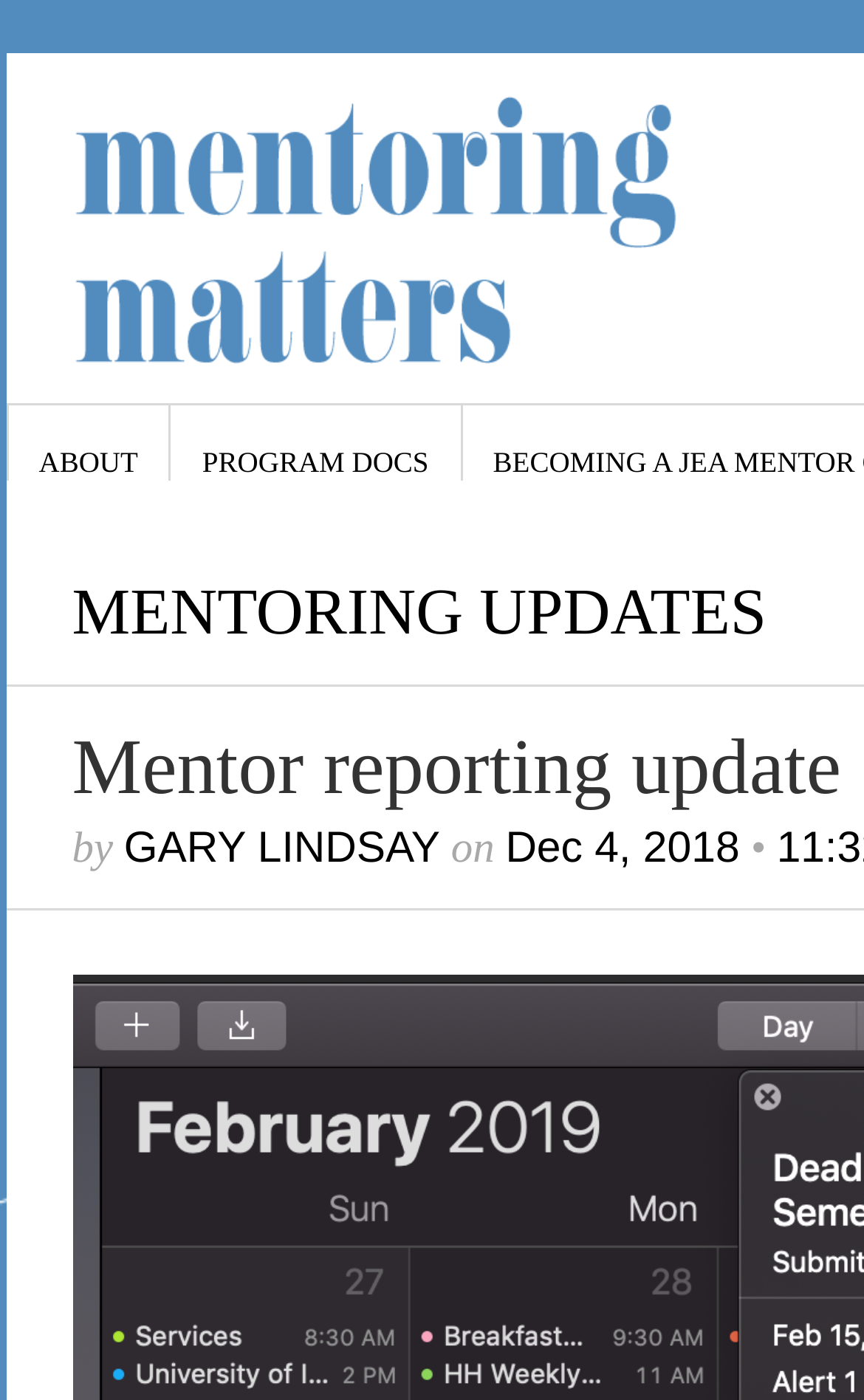Provide a single word or phrase to answer the given question: 
How many categories are listed?

9